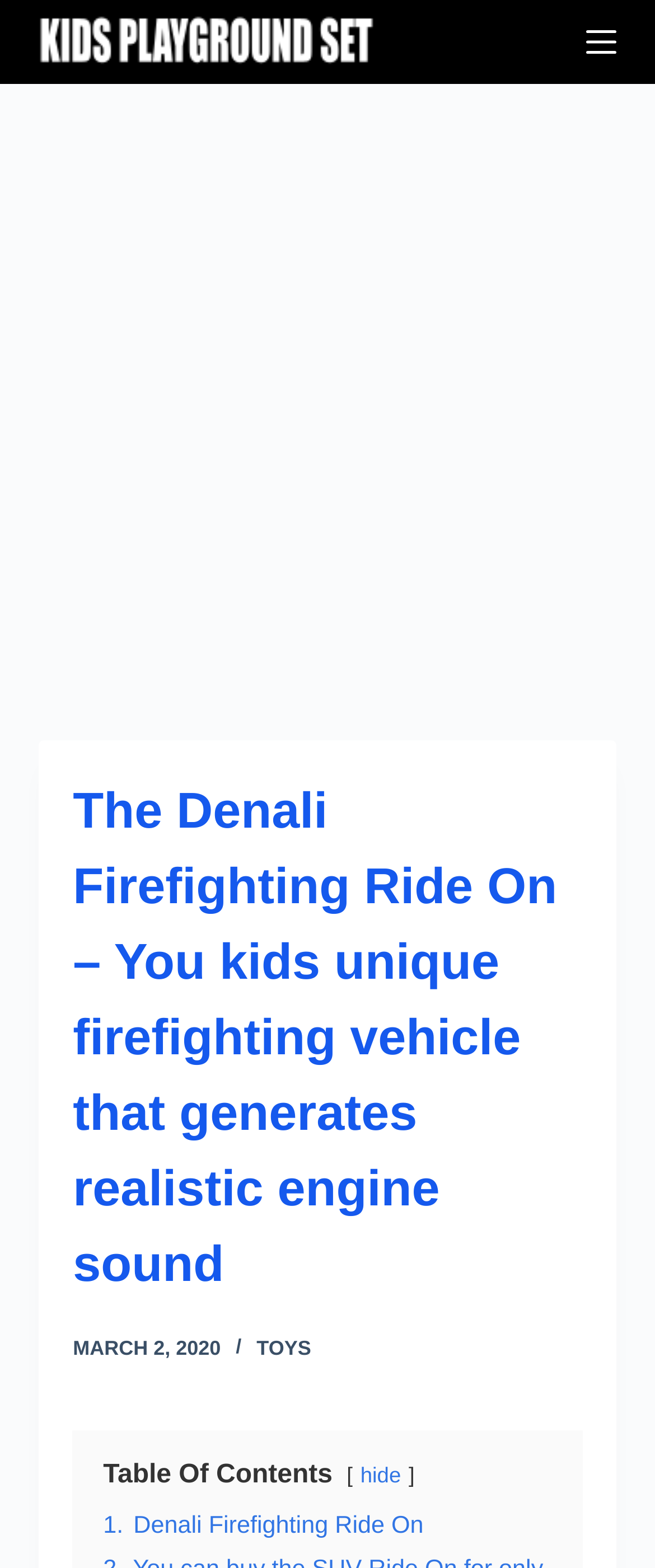When was the article published?
Refer to the screenshot and answer in one word or phrase.

MARCH 2, 2020